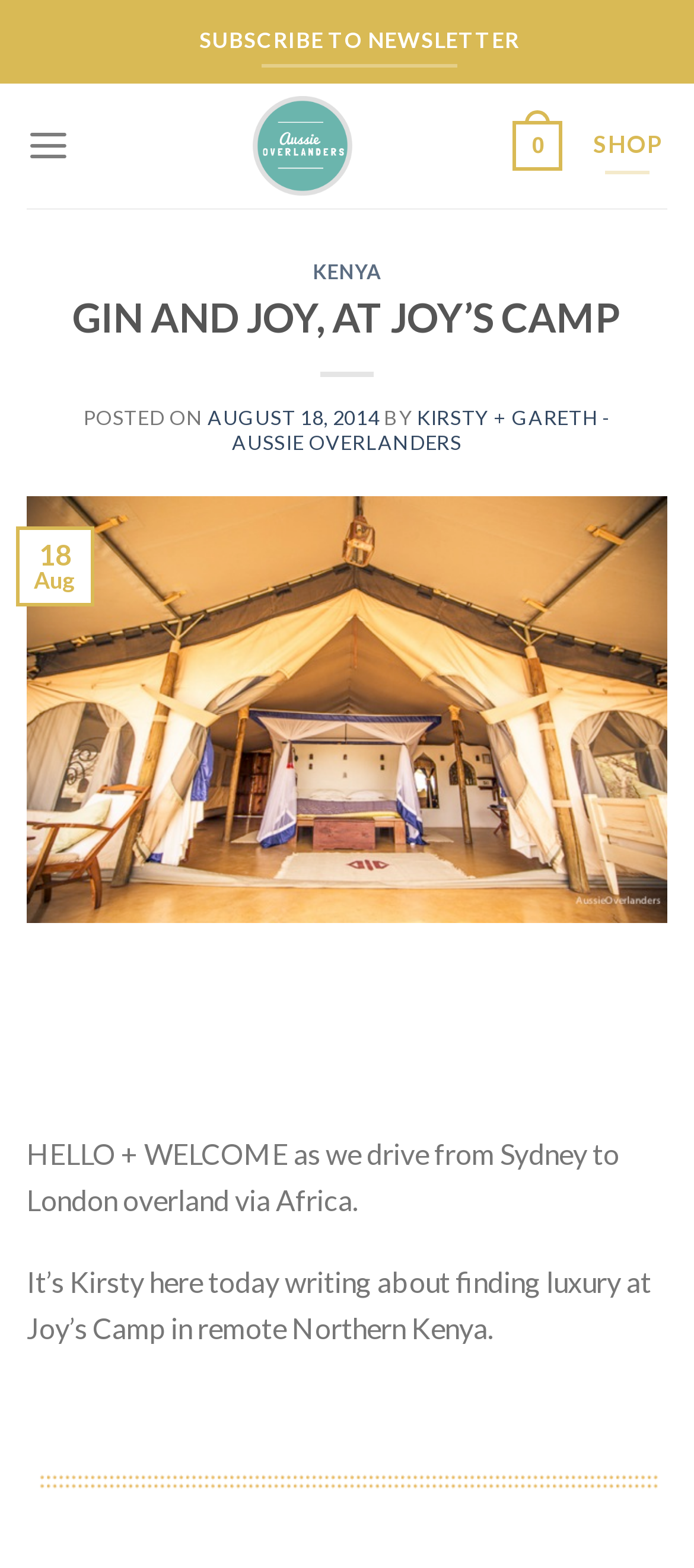What is the date of the post?
Answer the question with a detailed explanation, including all necessary information.

I found the answer by looking at the link 'AUGUST 18, 2014' which is located below the heading 'GIN AND JOY, AT JOY’S CAMP' and is described as 'POSTED ON'.